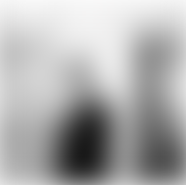What is the purpose of the text below the portrait?
Based on the image, give a concise answer in the form of a single word or short phrase.

Identification and attribution